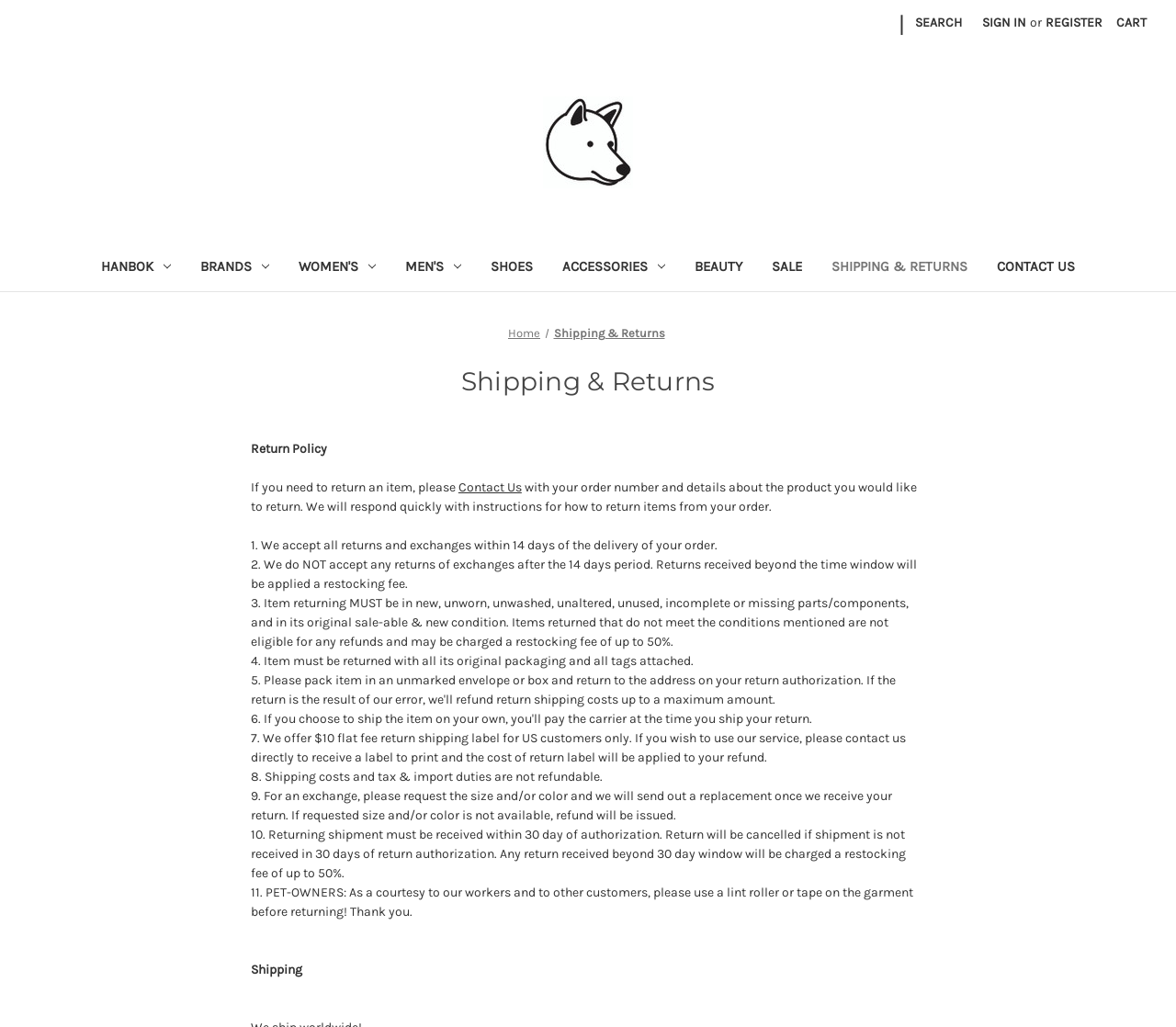Please identify the coordinates of the bounding box for the clickable region that will accomplish this instruction: "Learn about return policy".

[0.213, 0.429, 0.278, 0.445]